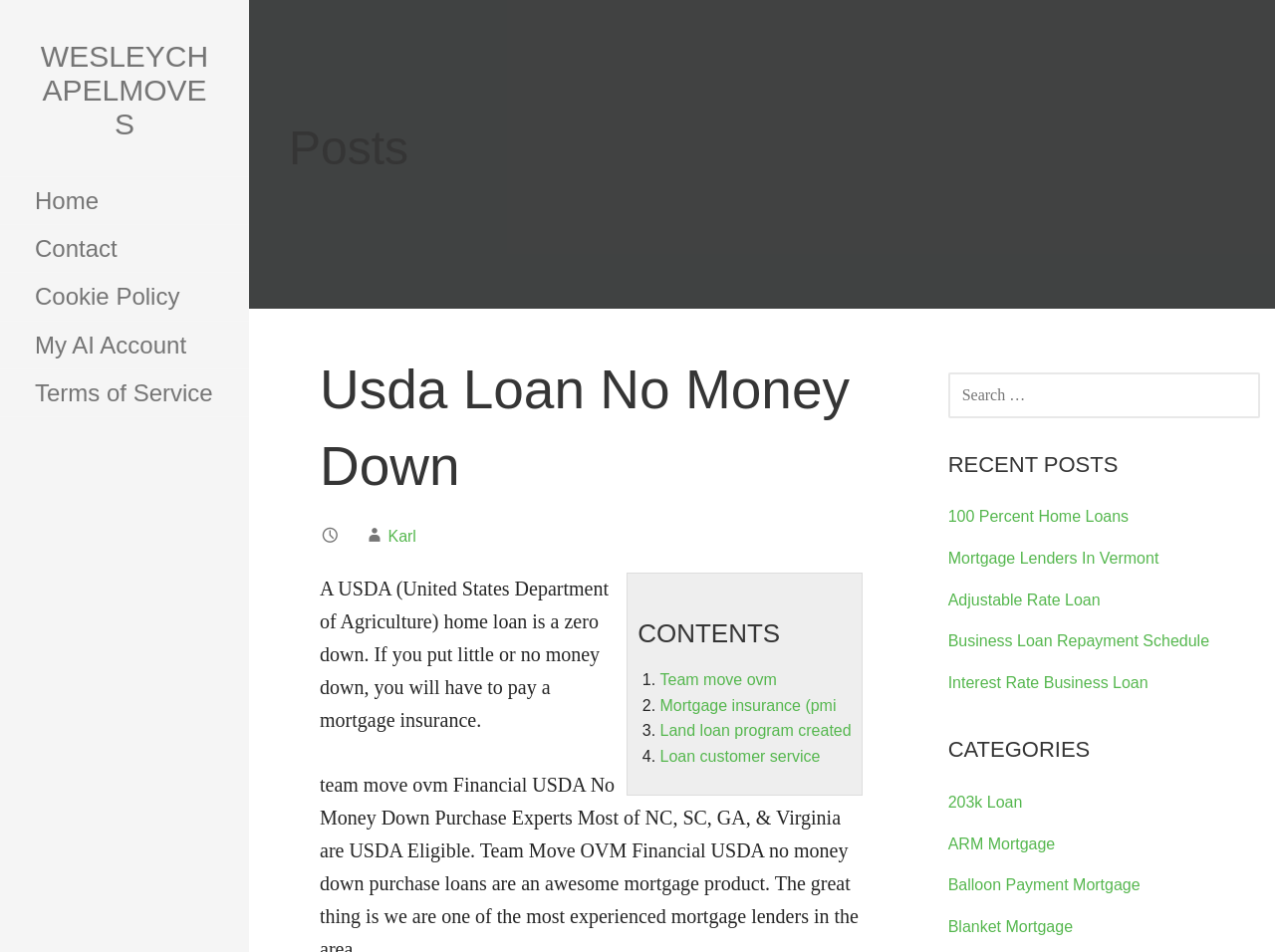Determine the bounding box for the described UI element: "Business Loan Repayment Schedule".

[0.743, 0.664, 0.948, 0.682]